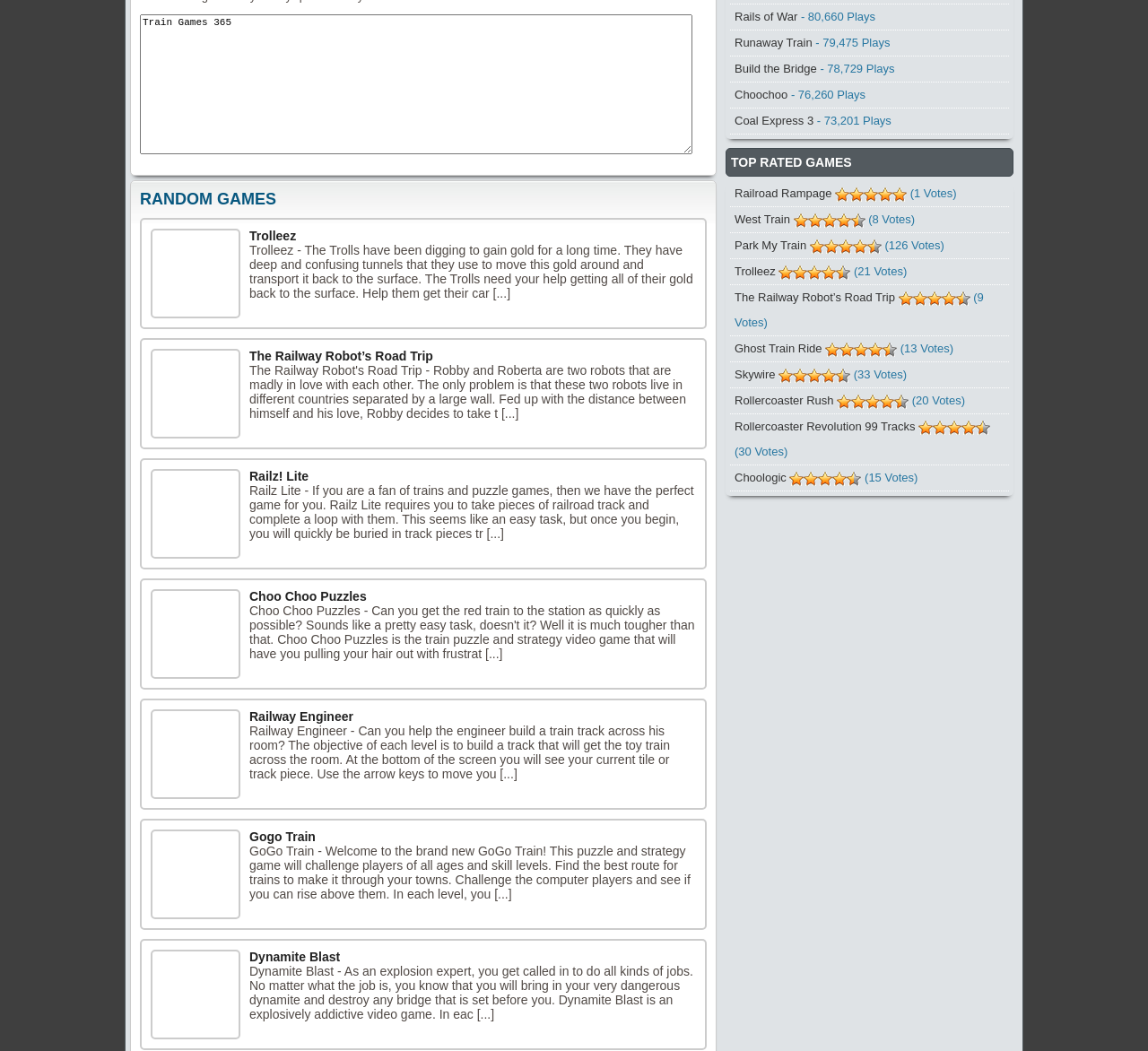Provide the bounding box coordinates for the area that should be clicked to complete the instruction: "read about Railway Engineer game".

[0.217, 0.688, 0.584, 0.743]